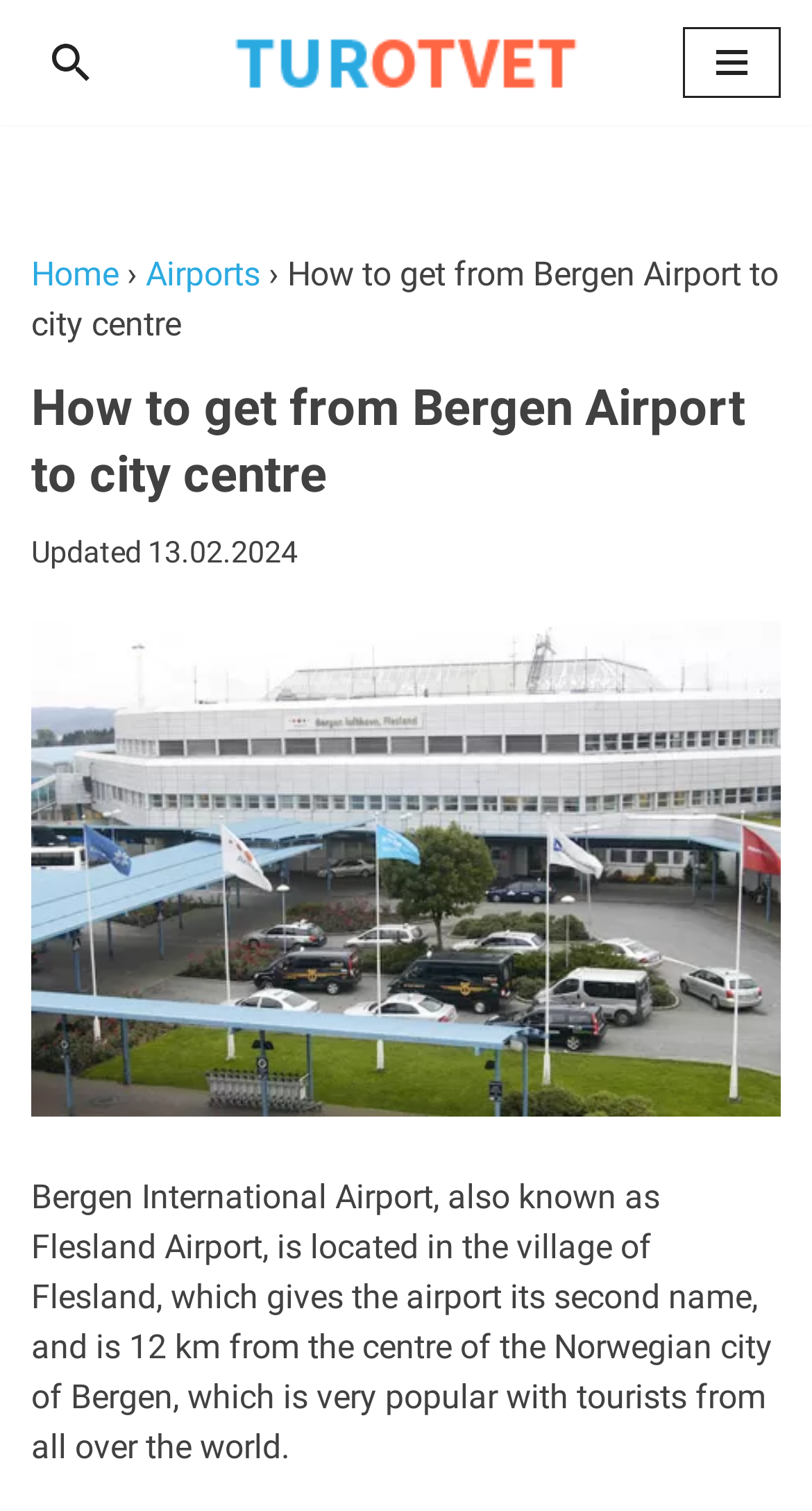Identify the main heading of the webpage and provide its text content.

How to get from Bergen Airport to city centre